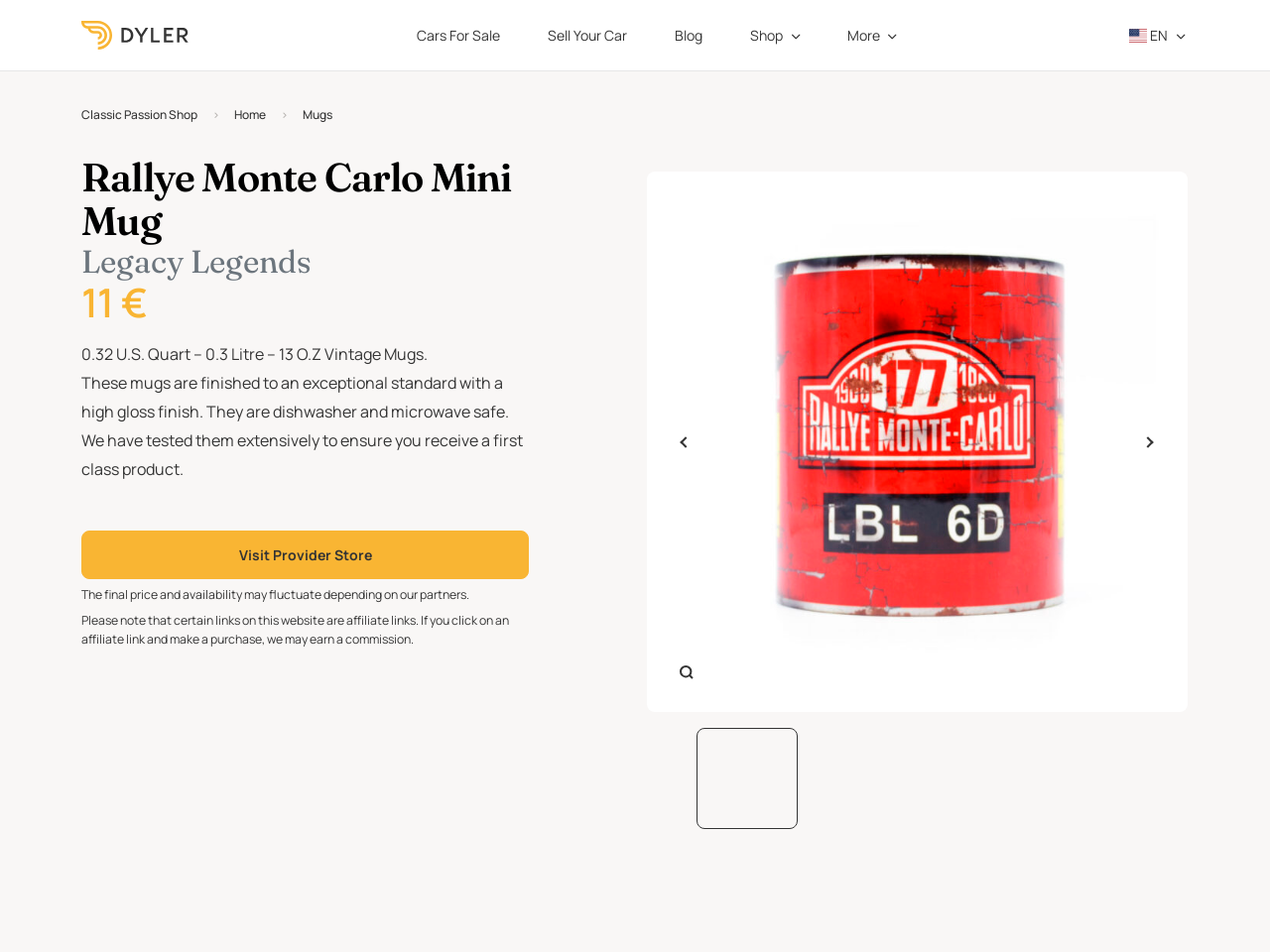Show the bounding box coordinates for the element that needs to be clicked to execute the following instruction: "Explore the 'Shop' menu". Provide the coordinates in the form of four float numbers between 0 and 1, i.e., [left, top, right, bottom].

[0.578, 0.018, 0.642, 0.056]